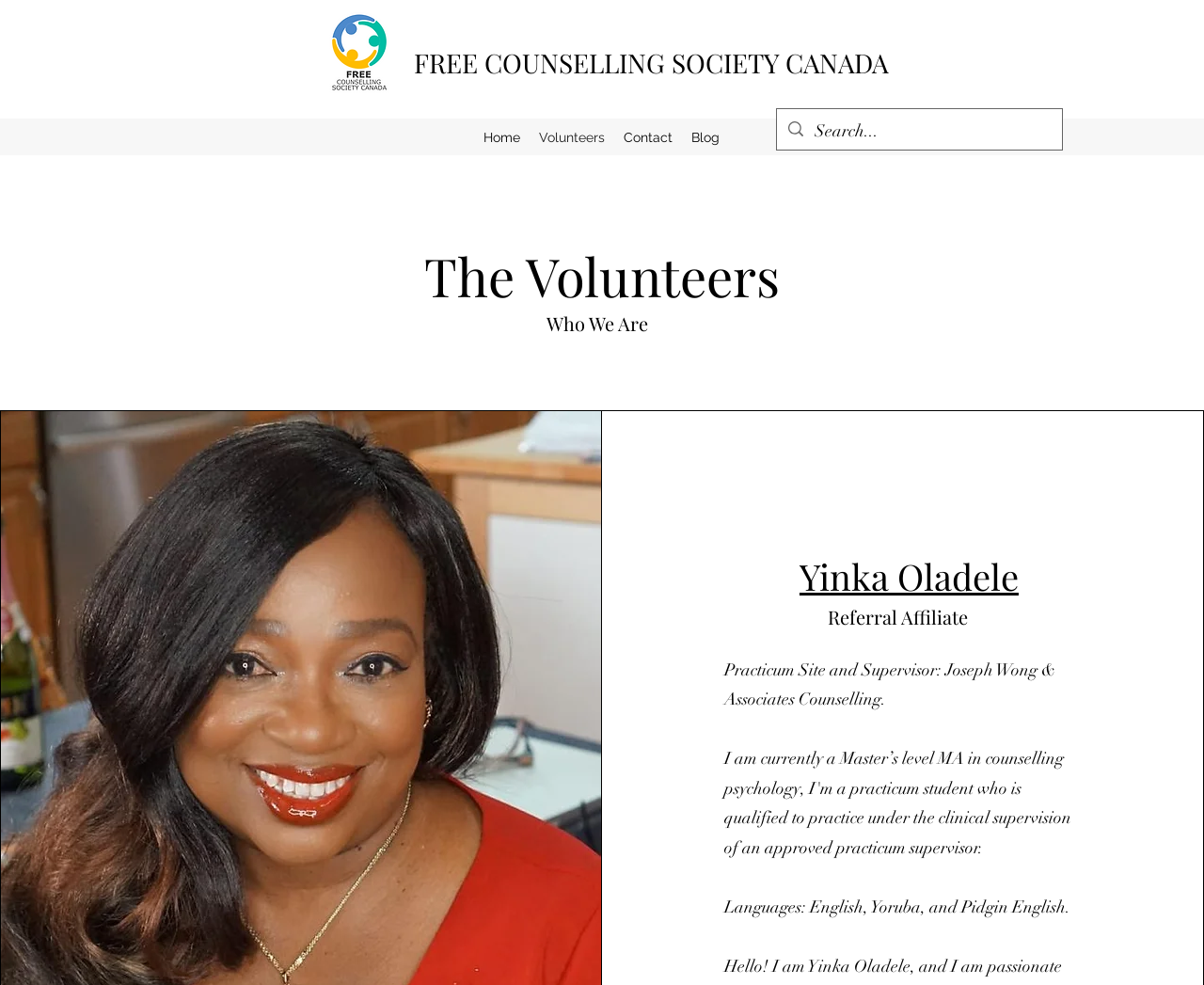Highlight the bounding box of the UI element that corresponds to this description: "aria-label="Search..." name="q" placeholder="Search..."".

[0.677, 0.11, 0.849, 0.156]